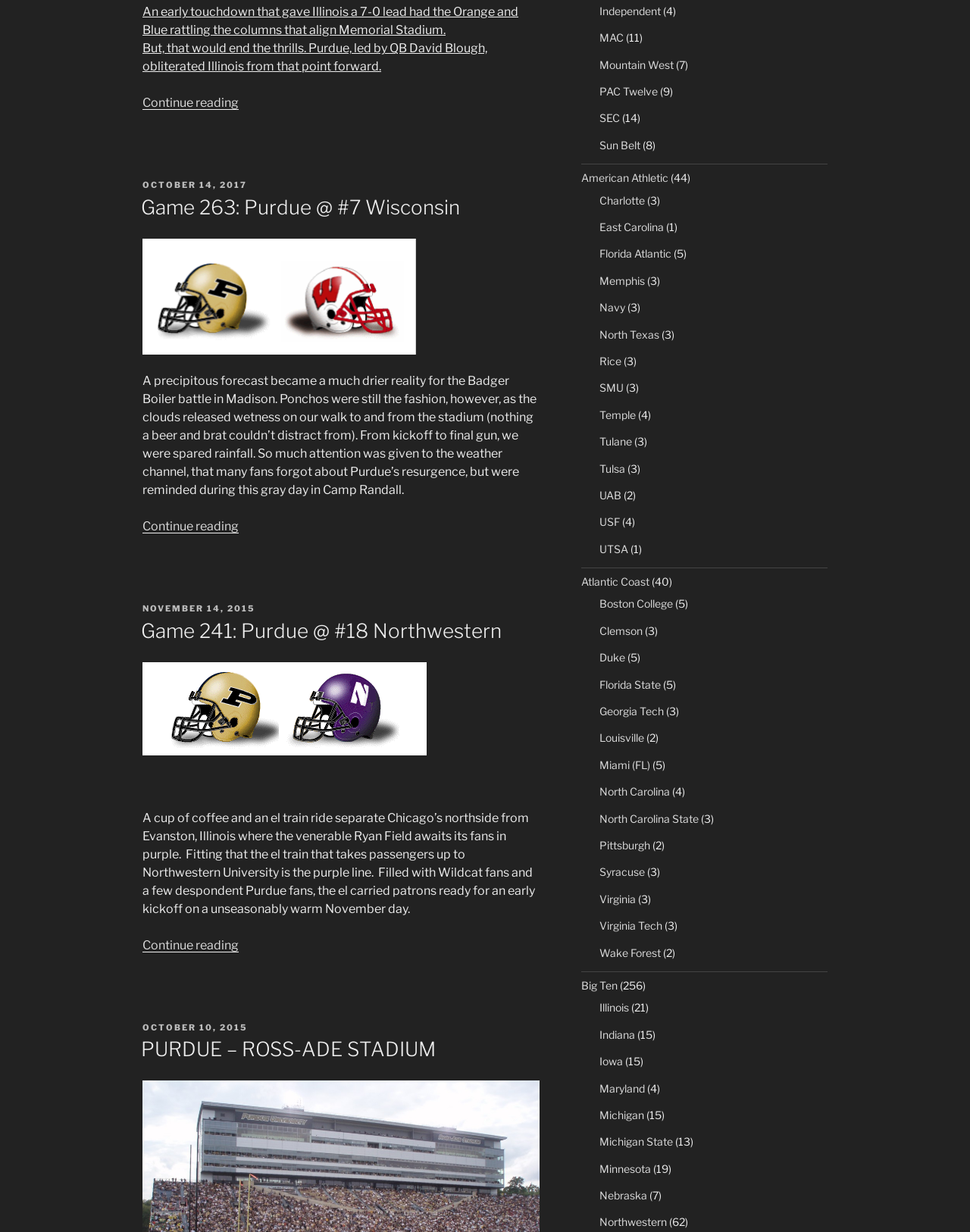Determine the bounding box coordinates of the target area to click to execute the following instruction: "Read the article about Game 241: Purdue @ #18 Northwestern."

[0.145, 0.502, 0.517, 0.521]